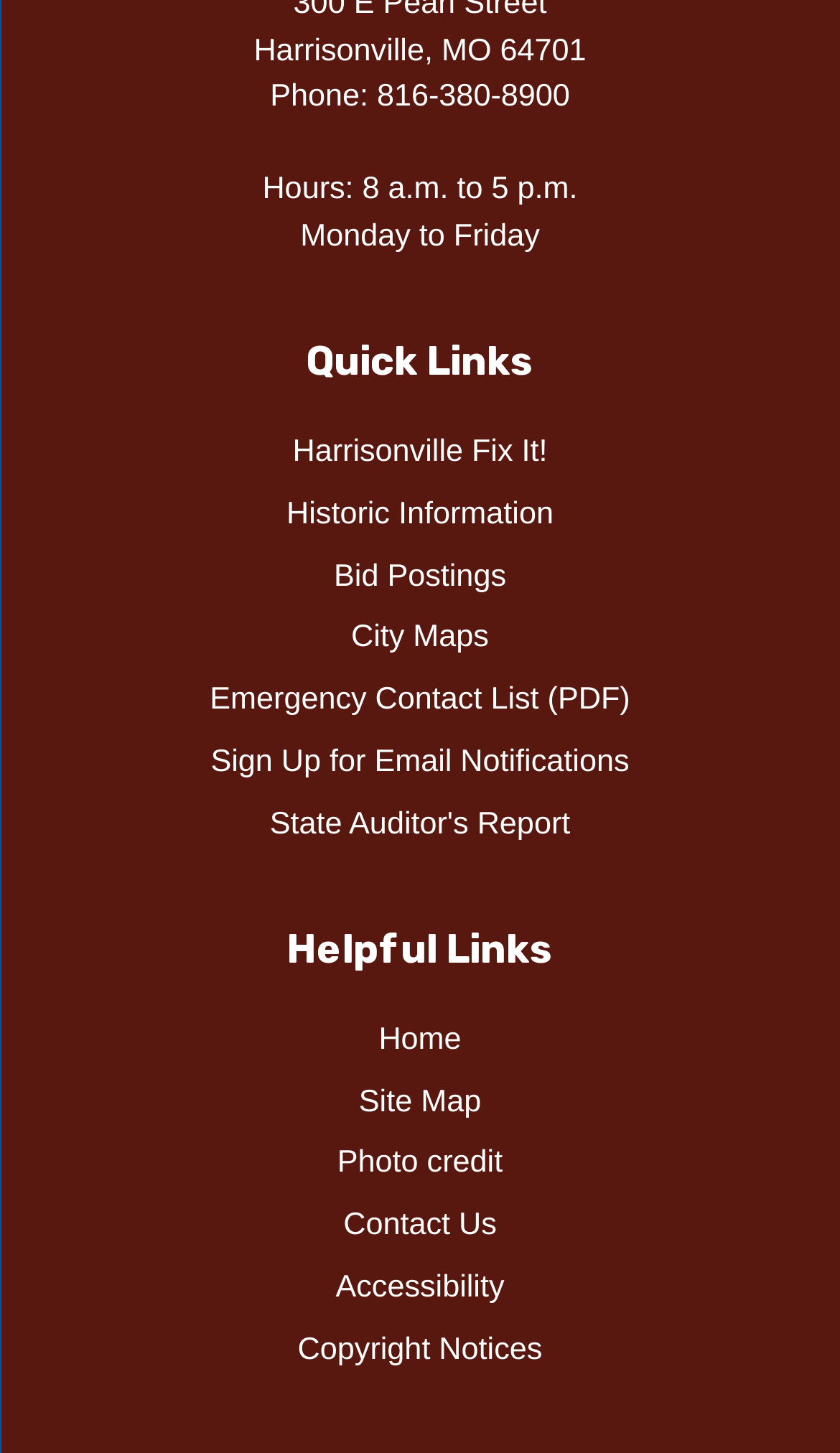What are the office hours?
Analyze the image and provide a thorough answer to the question.

I found the office hours by reading the static text 'Hours: 8 a.m. to 5 p.m.' which is located below the phone number.